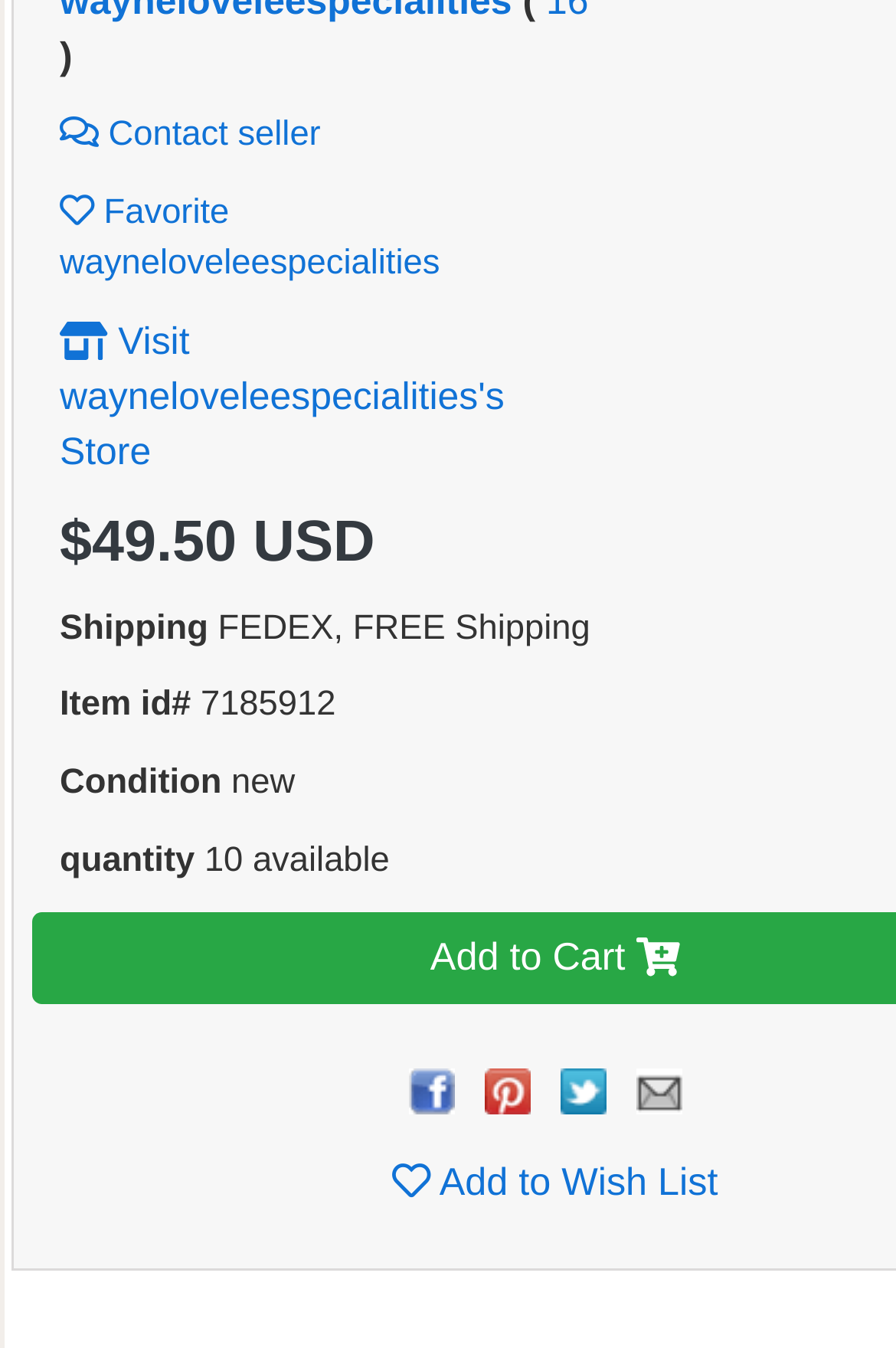Who is the seller?
Please answer the question with a detailed and comprehensive explanation.

The seller's information is mentioned in the webpage as a link 'Visit wayneloveleespecialities's Store'. This information is located above the price of the product and below the contact seller link.